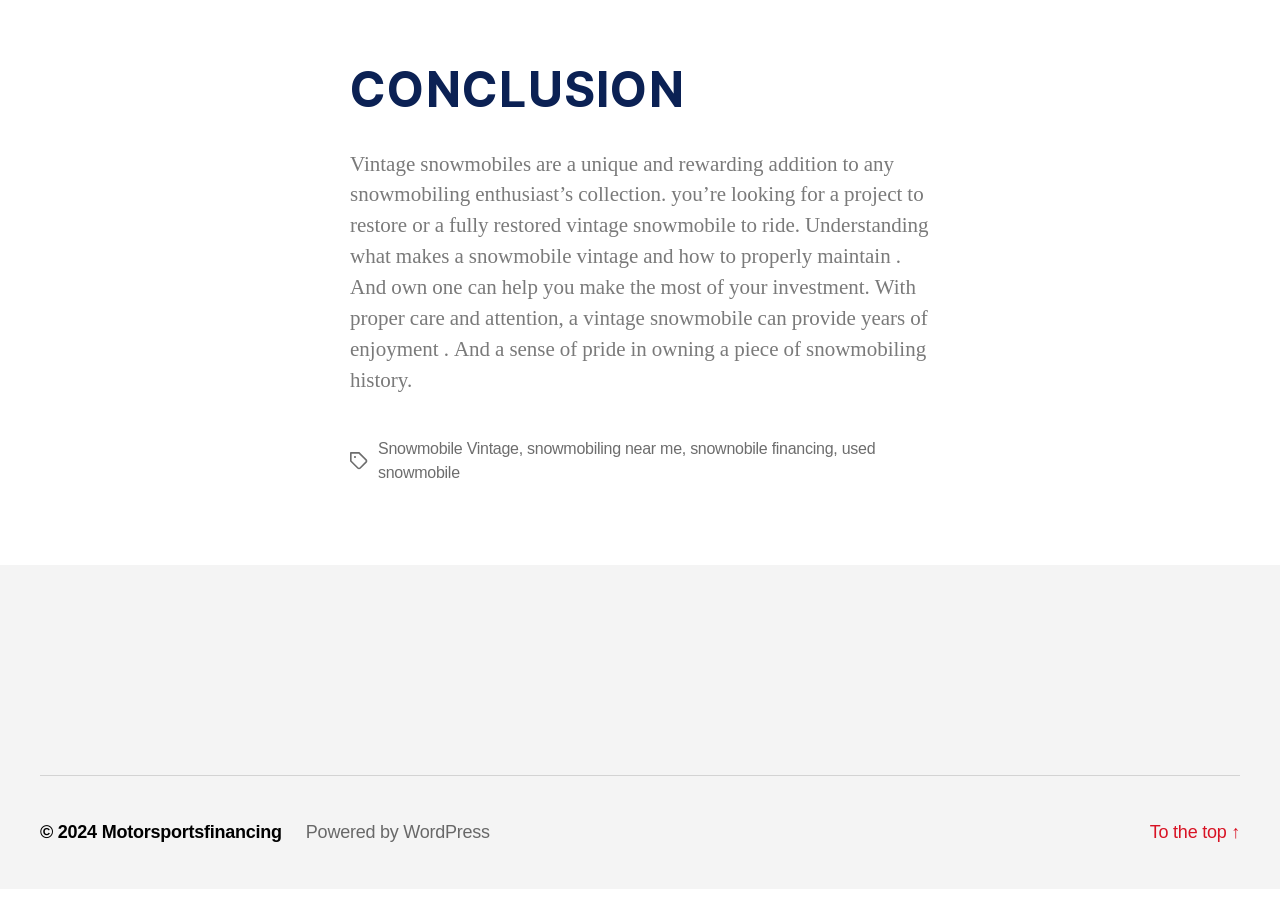What can be done with a vintage snowmobile?
Using the image, provide a detailed and thorough answer to the question.

According to the static text, a vintage snowmobile can be restored or ridden, and with proper care and attention, it can provide years of enjoyment and a sense of pride in owning a piece of snowmobiling history.